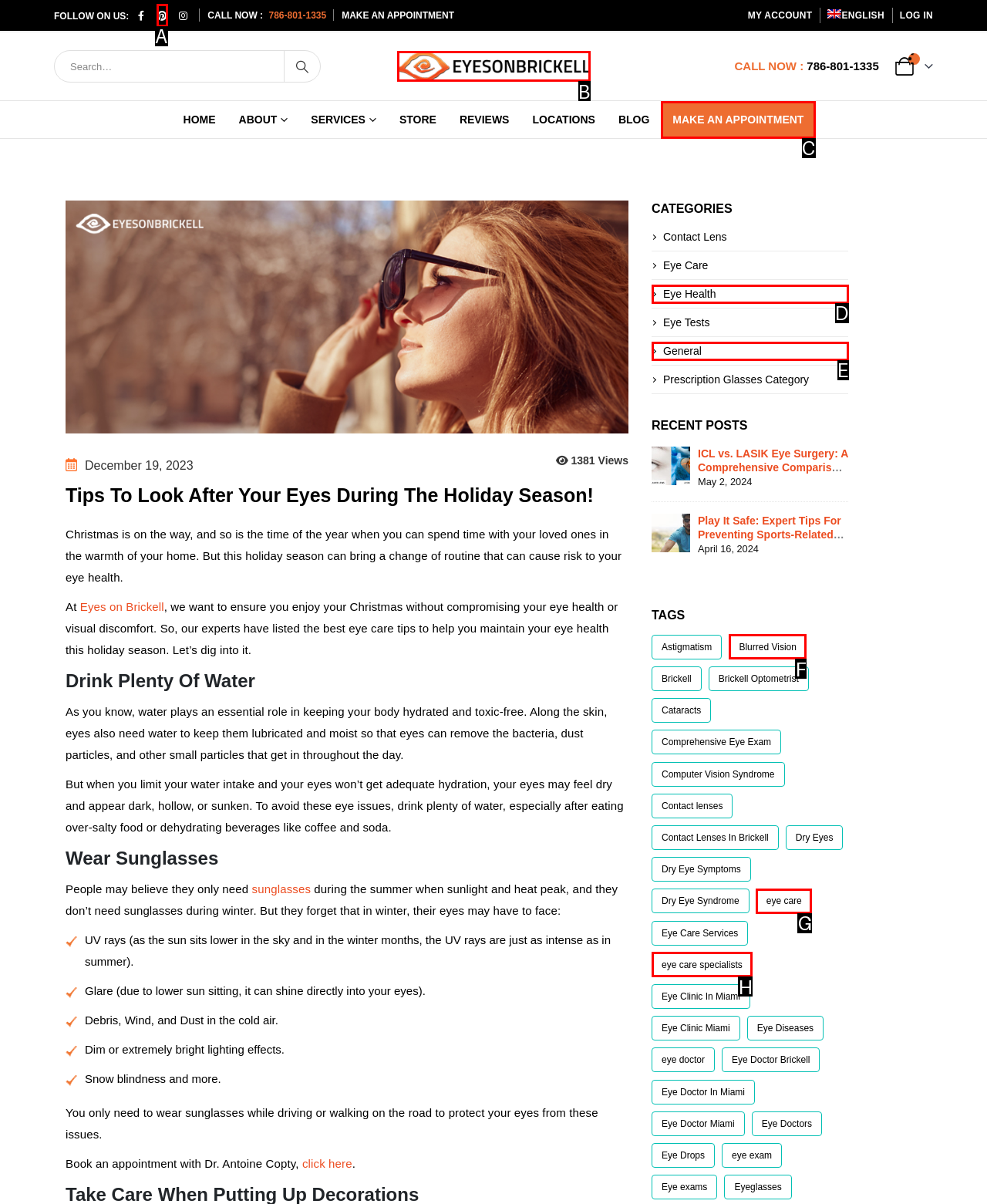Identify the correct HTML element to click for the task: Read Press Release. Provide the letter of your choice.

None